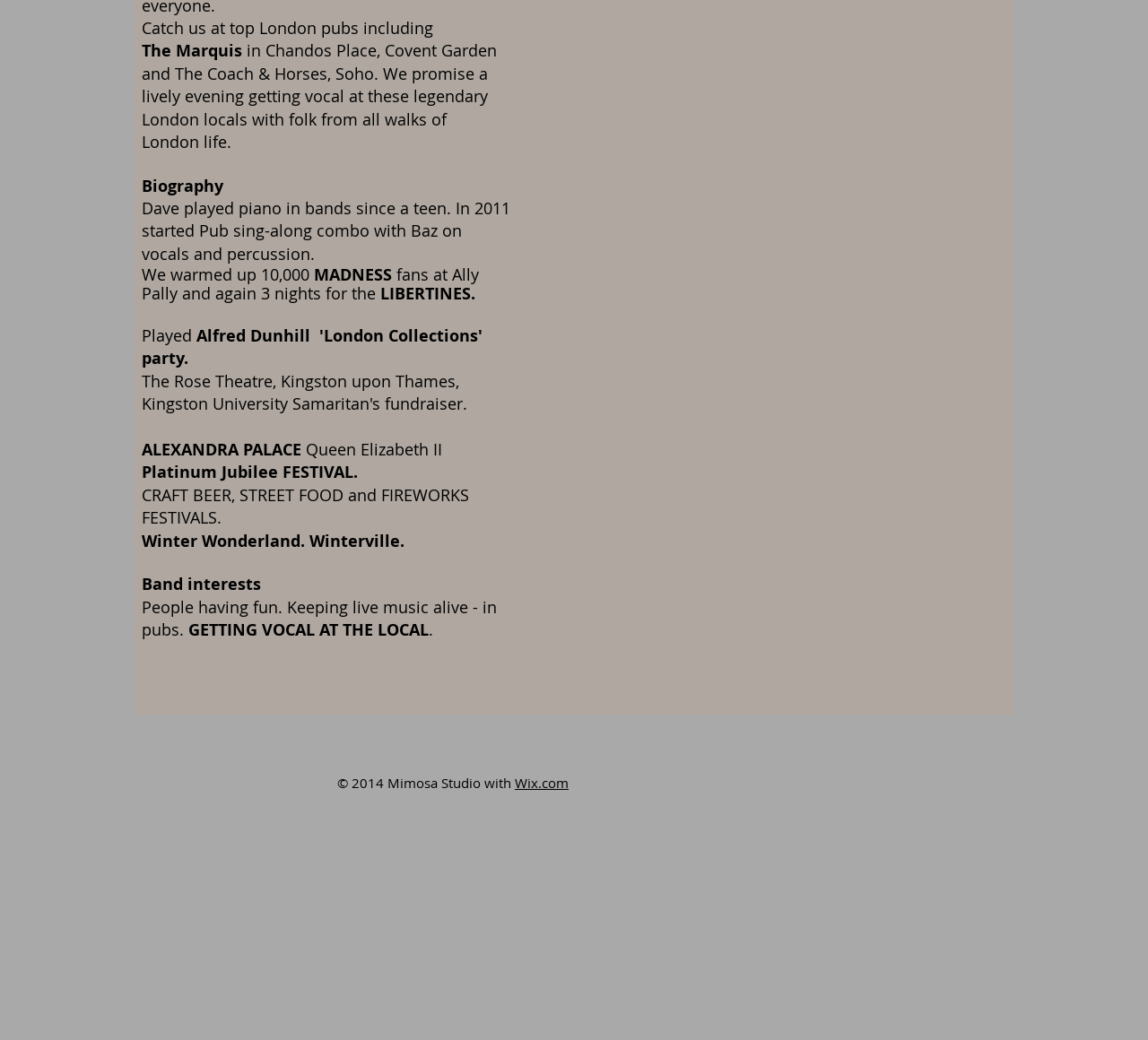What is the band's goal?
Refer to the image and offer an in-depth and detailed answer to the question.

The band's goal is to keep live music alive, as stated in the text, 'Keeping live music alive - in pubs', which suggests that they aim to promote and preserve live music performances in pubs and other local venues.